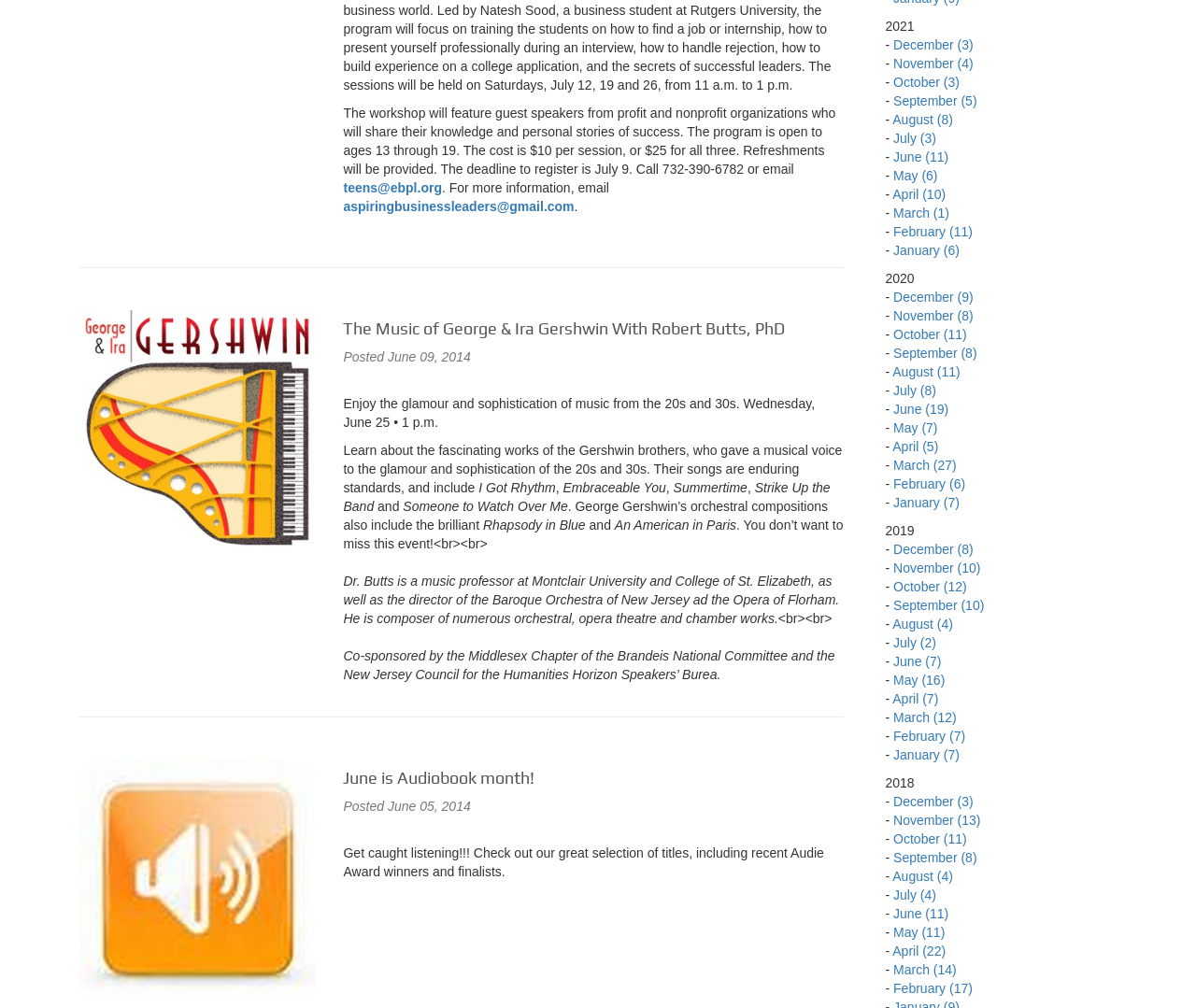Kindly determine the bounding box coordinates of the area that needs to be clicked to fulfill this instruction: "Learn more about the Music of George & Ira Gershwin".

[0.287, 0.317, 0.705, 0.336]